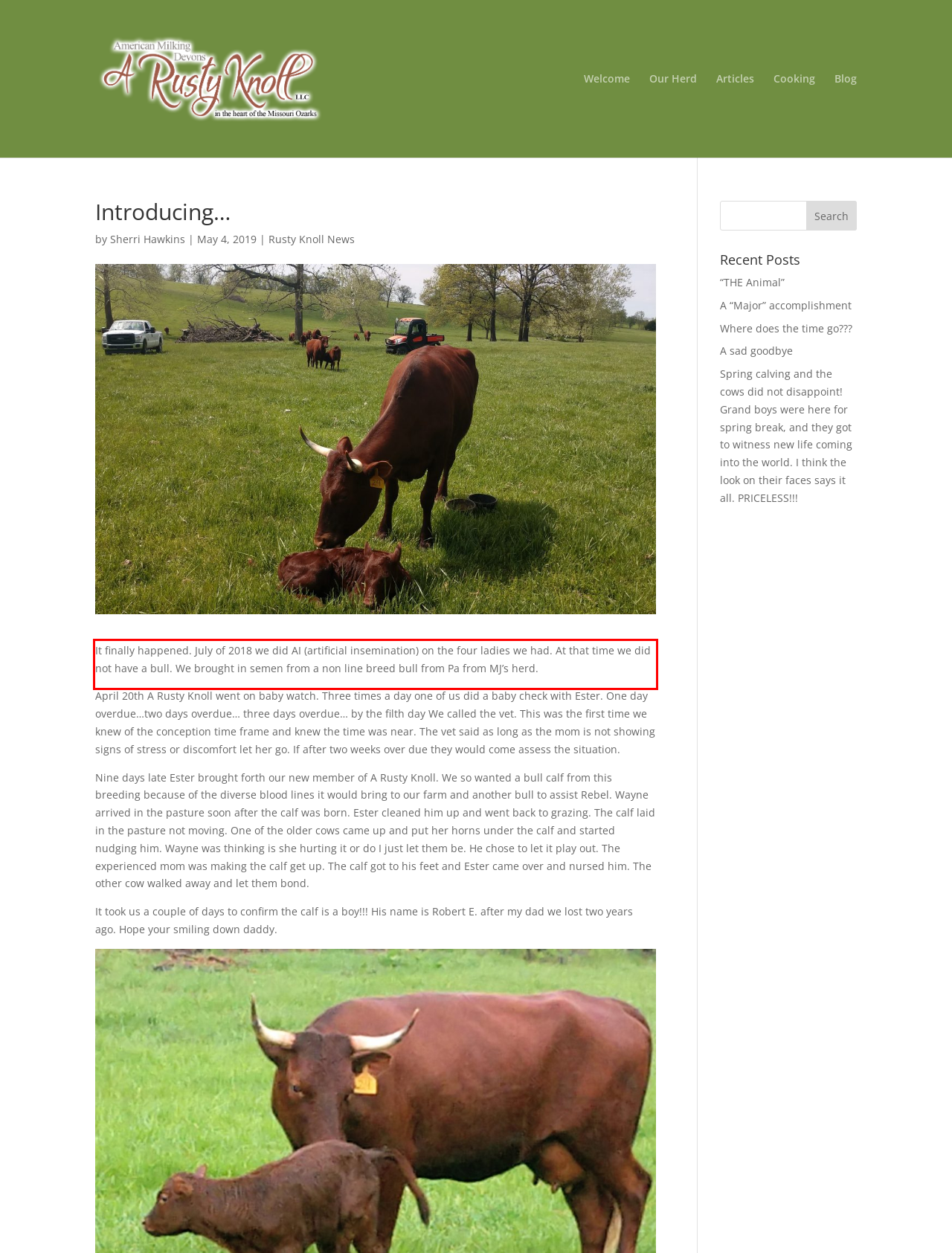Look at the webpage screenshot and recognize the text inside the red bounding box.

It finally happened. July of 2018 we did AI (artificial insemination) on the four ladies we had. At that time we did not have a bull. We brought in semen from a non line breed bull from Pa from MJ’s herd.